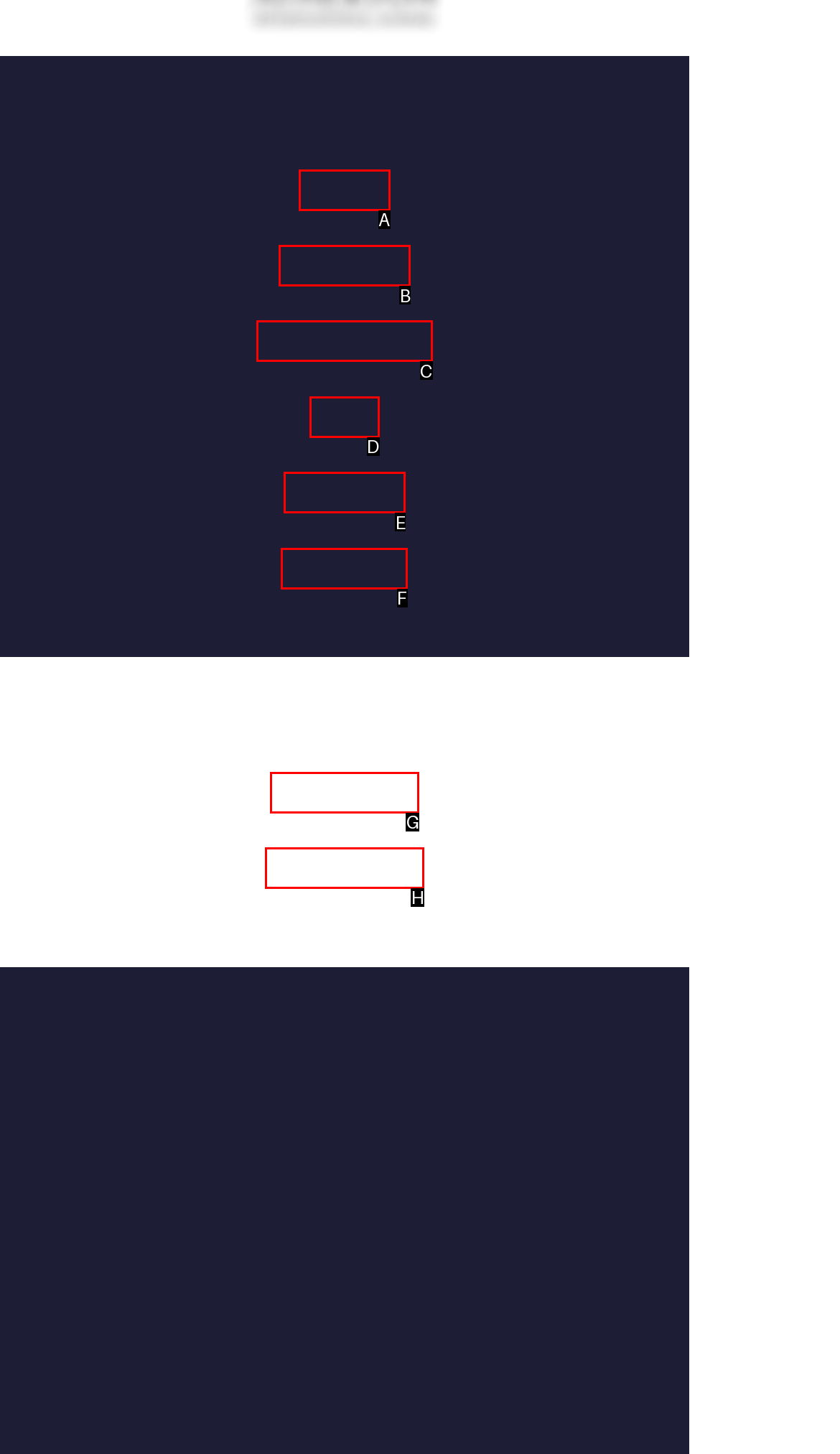Which letter corresponds to the correct option to complete the task: contact us?
Answer with the letter of the chosen UI element.

F